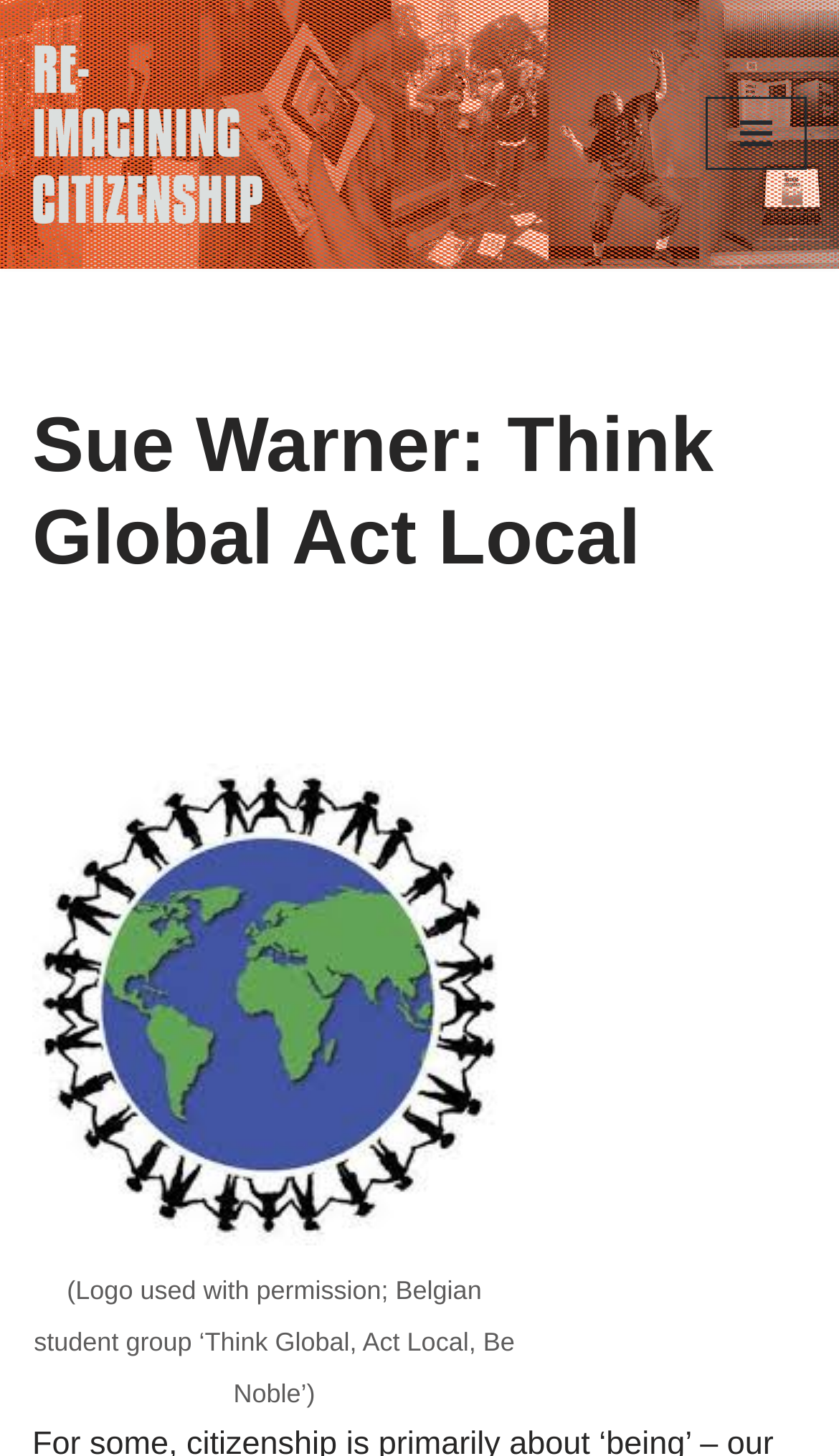What is the type of content on the webpage?
Look at the image and respond with a one-word or short phrase answer.

Participatory project